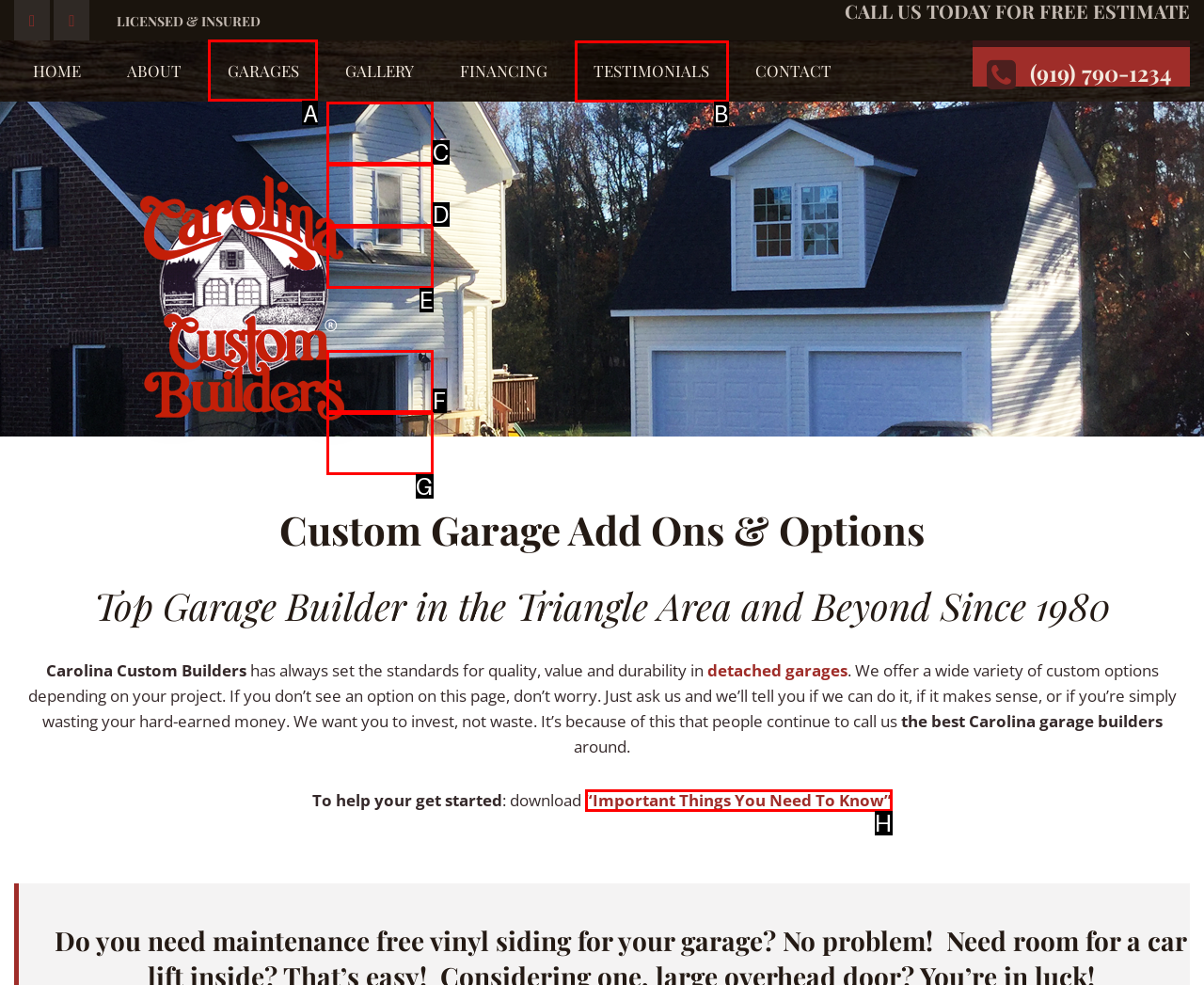Tell me the correct option to click for this task: View the 'GARAGES' page
Write down the option's letter from the given choices.

A